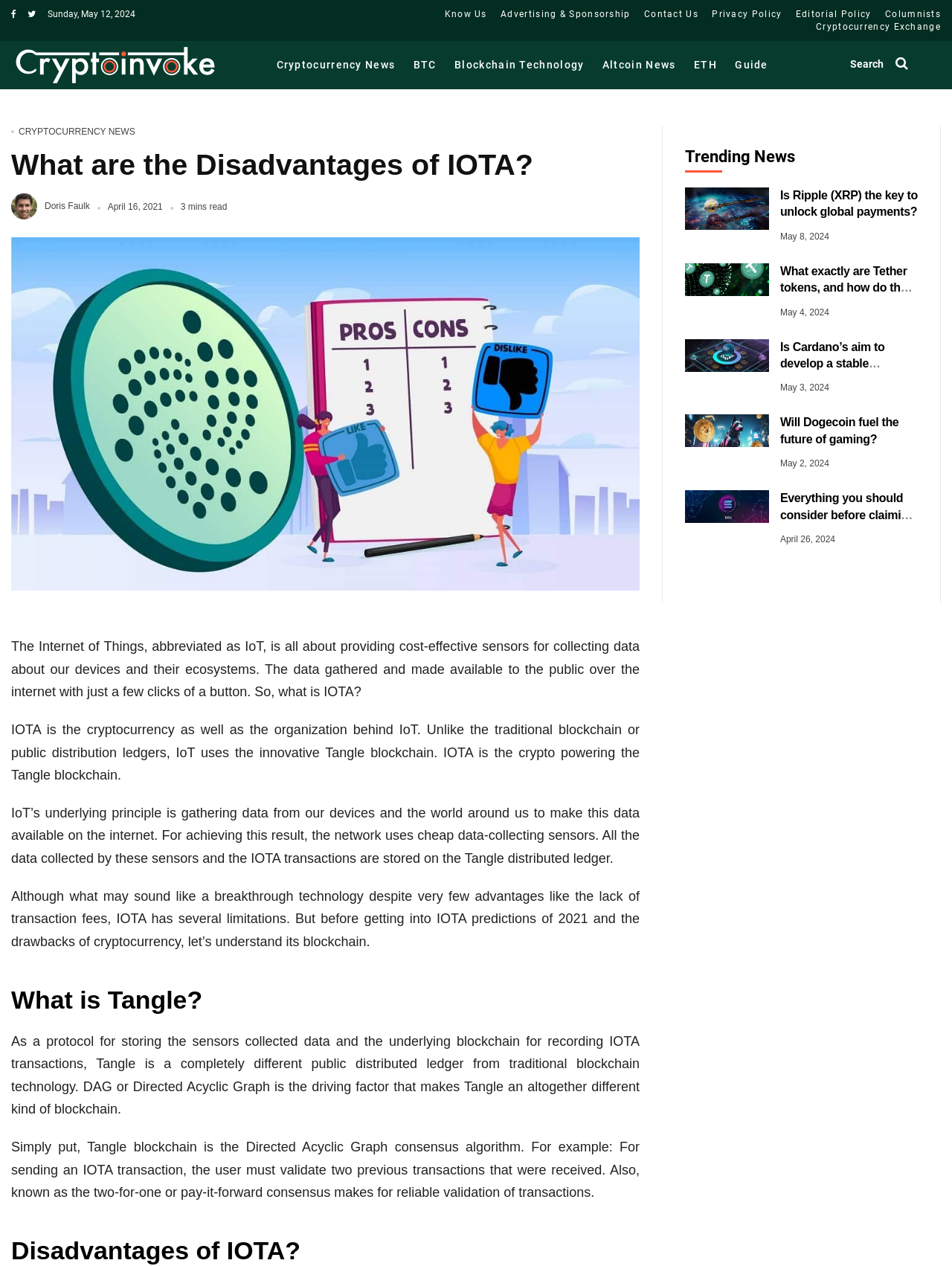Locate the bounding box coordinates of the element to click to perform the following action: 'Change quantity of Kandankathiri Podi 50gm'. The coordinates should be given as four float values between 0 and 1, in the form of [left, top, right, bottom].

None